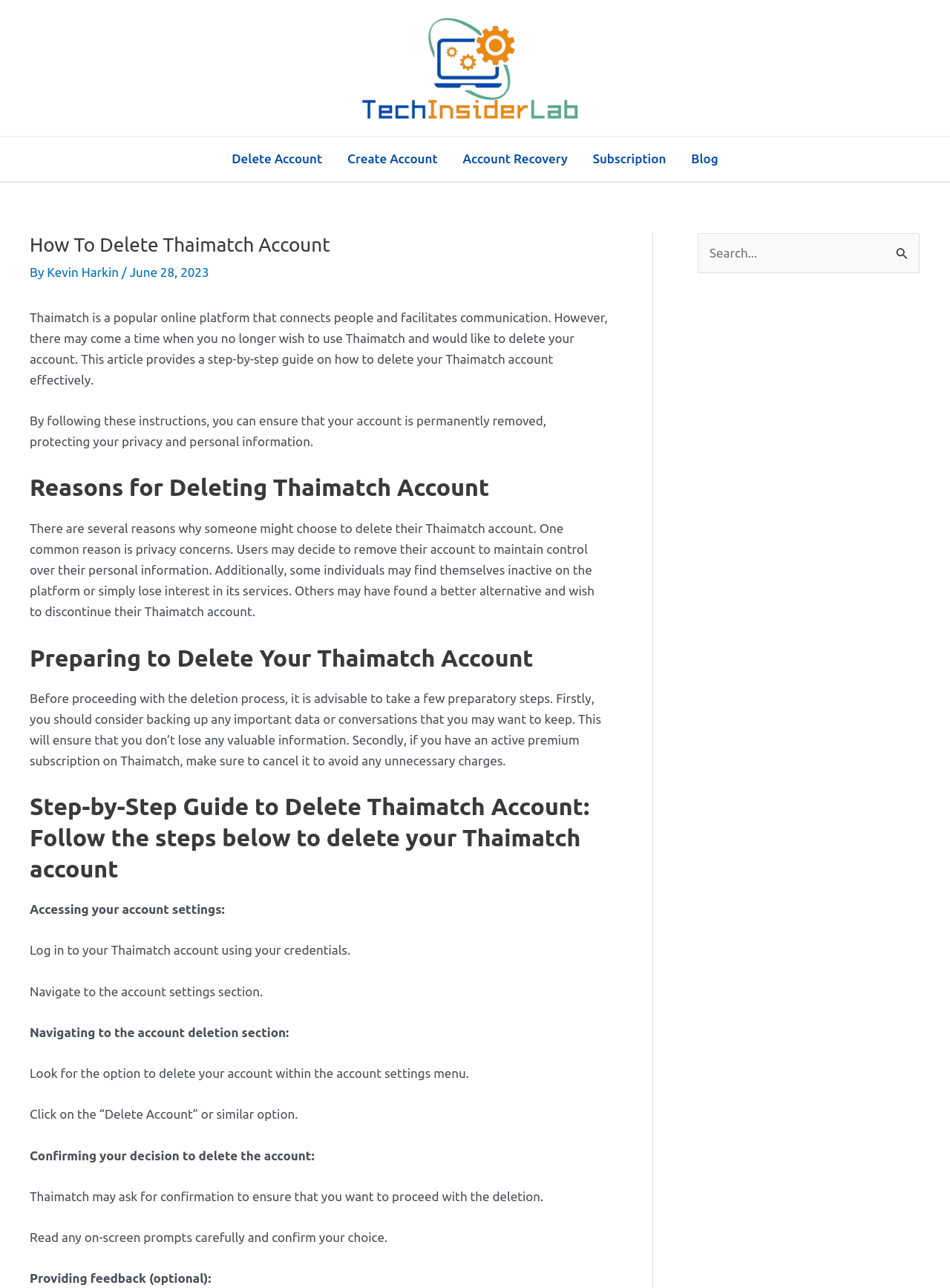Please provide the bounding box coordinates for the element that needs to be clicked to perform the instruction: "go to the page about grenzland 3 thc". The coordinates must consist of four float numbers between 0 and 1, formatted as [left, top, right, bottom].

None